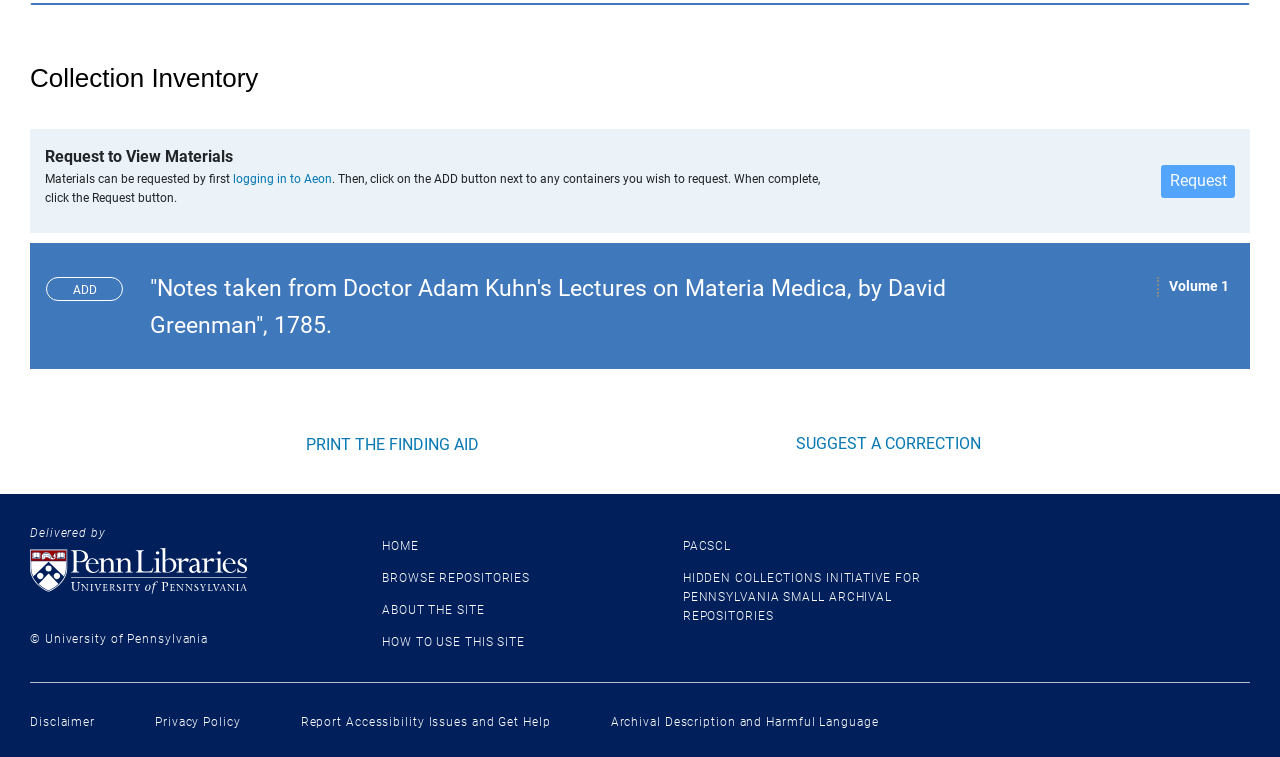What is the name of the university whose libraries deliver this webpage?
Please provide a comprehensive answer based on the contents of the image.

The name of the university can be found at the bottom of the webpage, which is 'University of Pennsylvania', and it is also mentioned in the link 'University of Pennsylvania Libraries homepage'.